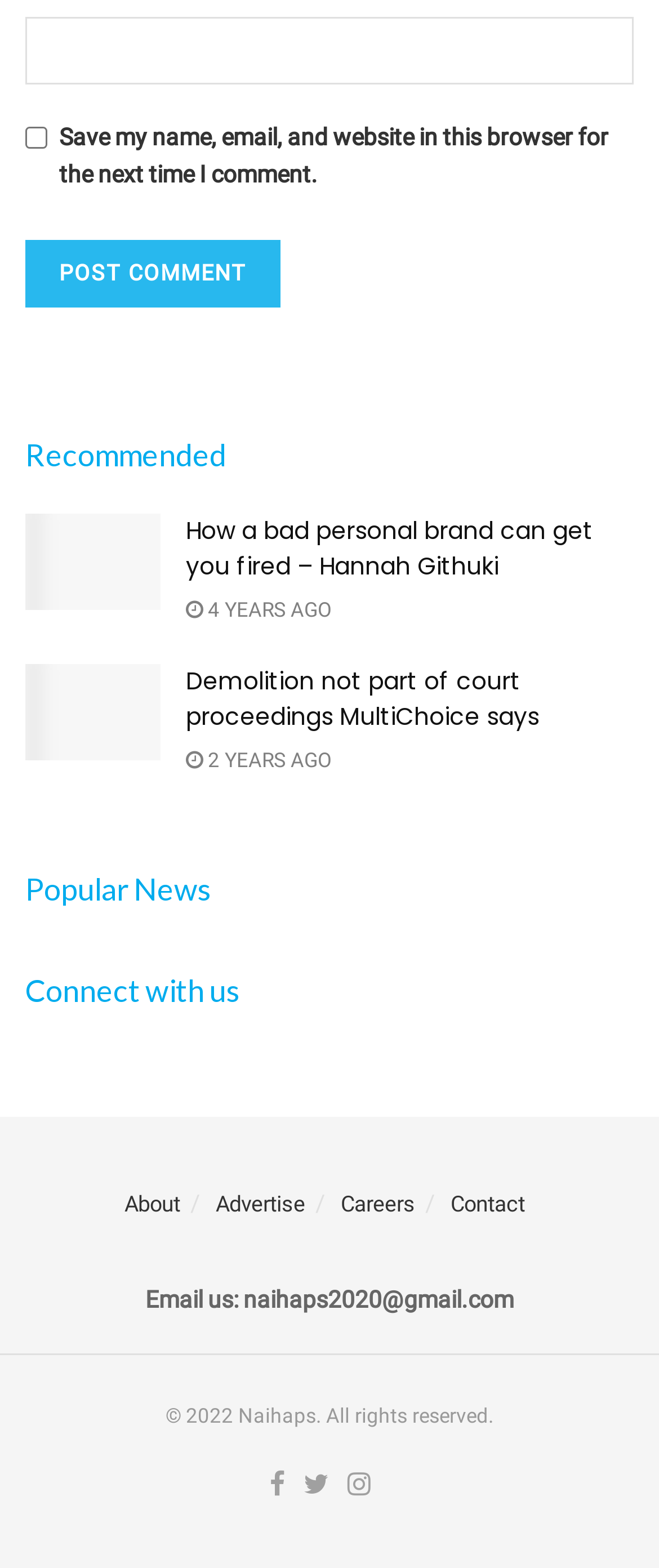Use the information in the screenshot to answer the question comprehensively: What is the name of the website?

I found a static text element with the content '© 2022 Naihaps. All rights reserved.' which indicates the name of the website.